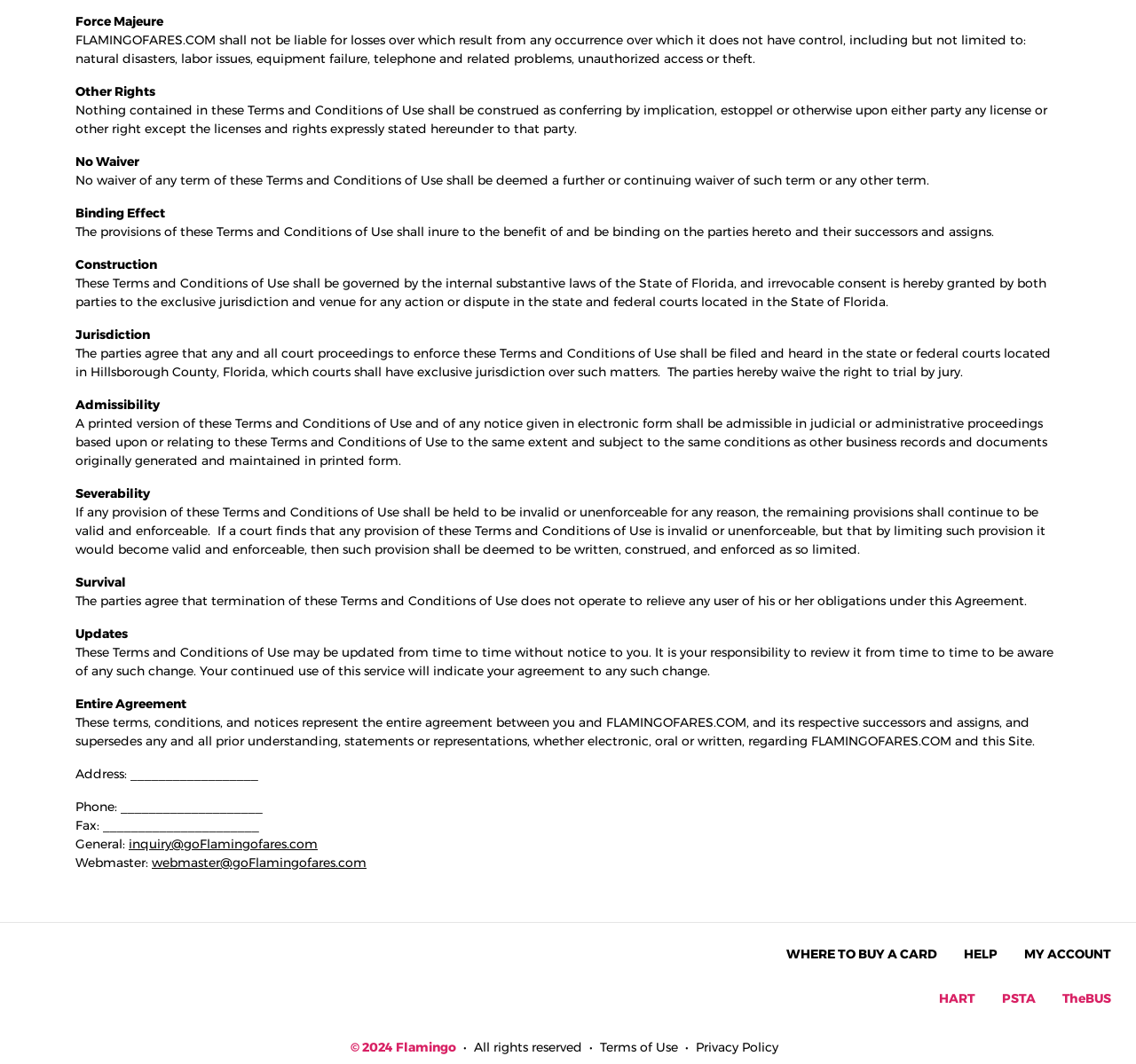Determine the bounding box coordinates of the region I should click to achieve the following instruction: "Click on 'Where to Buy a Card'". Ensure the bounding box coordinates are four float numbers between 0 and 1, i.e., [left, top, right, bottom].

[0.68, 0.876, 0.837, 0.917]